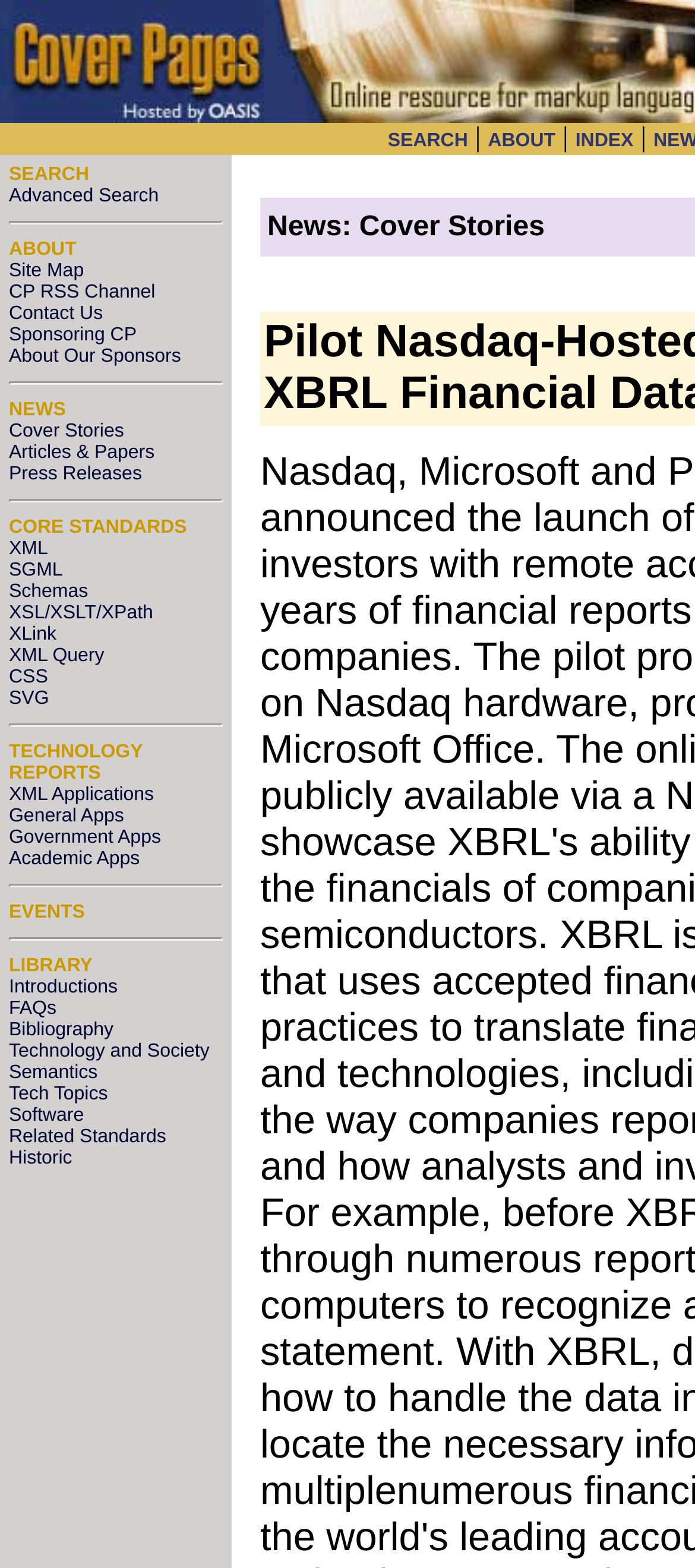Could you locate the bounding box coordinates for the section that should be clicked to accomplish this task: "Click on 'SEARCH'".

[0.558, 0.083, 0.673, 0.097]